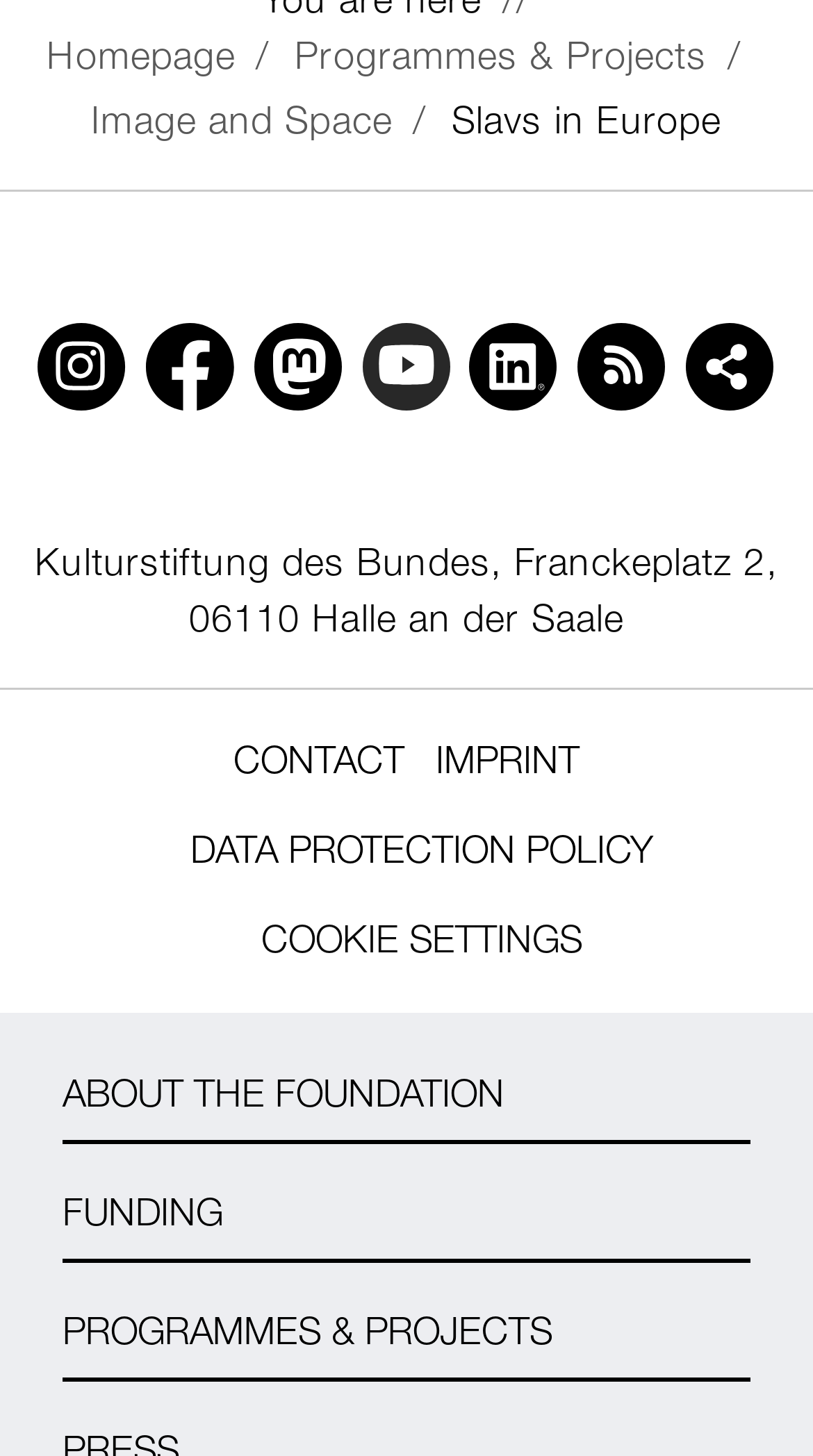Find the bounding box coordinates of the area to click in order to follow the instruction: "visit our Instagram page".

[0.037, 0.217, 0.163, 0.288]